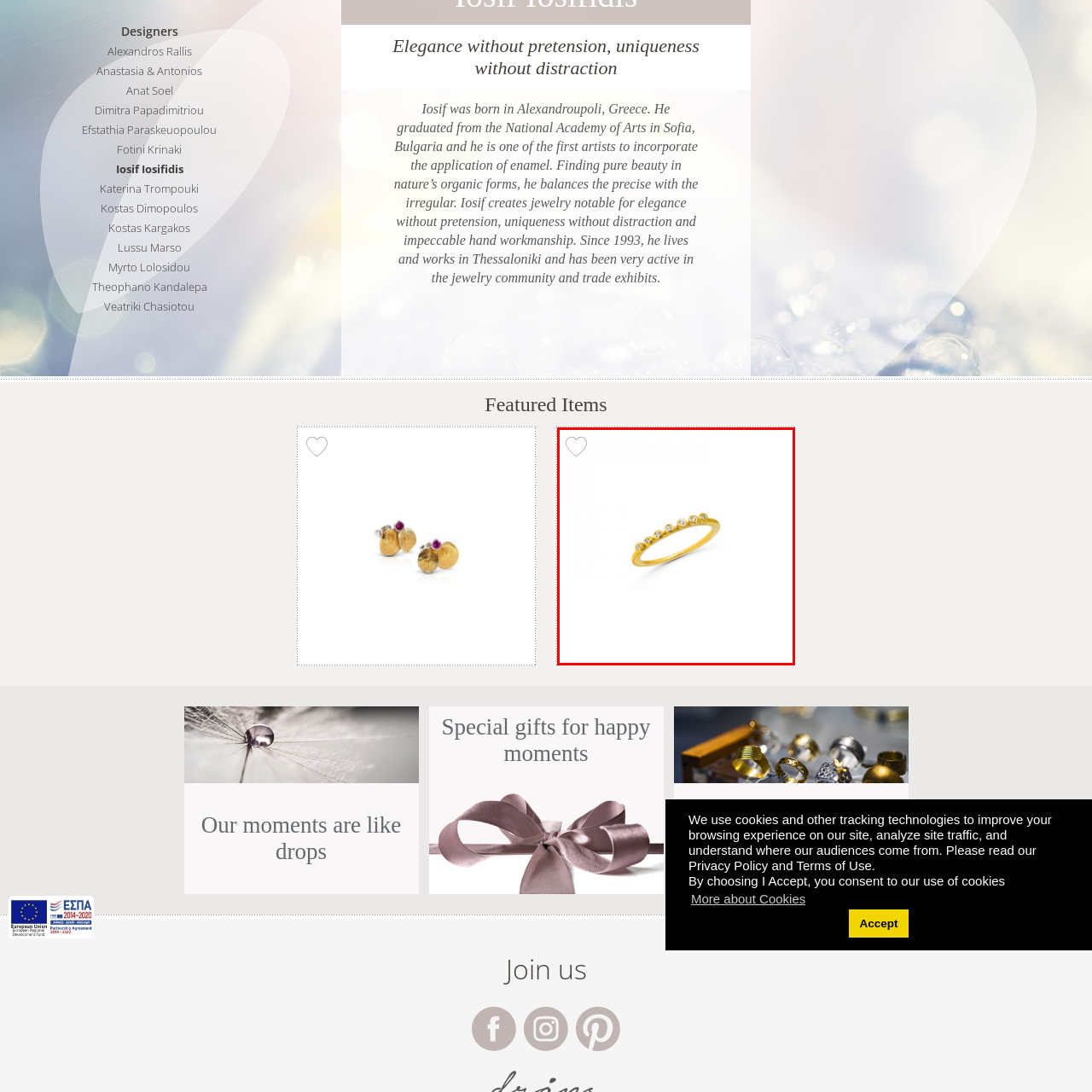Inspect the image outlined in red and answer succinctly: What is the theme of the 'Beyond Dreams' collection?

Commemorating life's beautiful moments